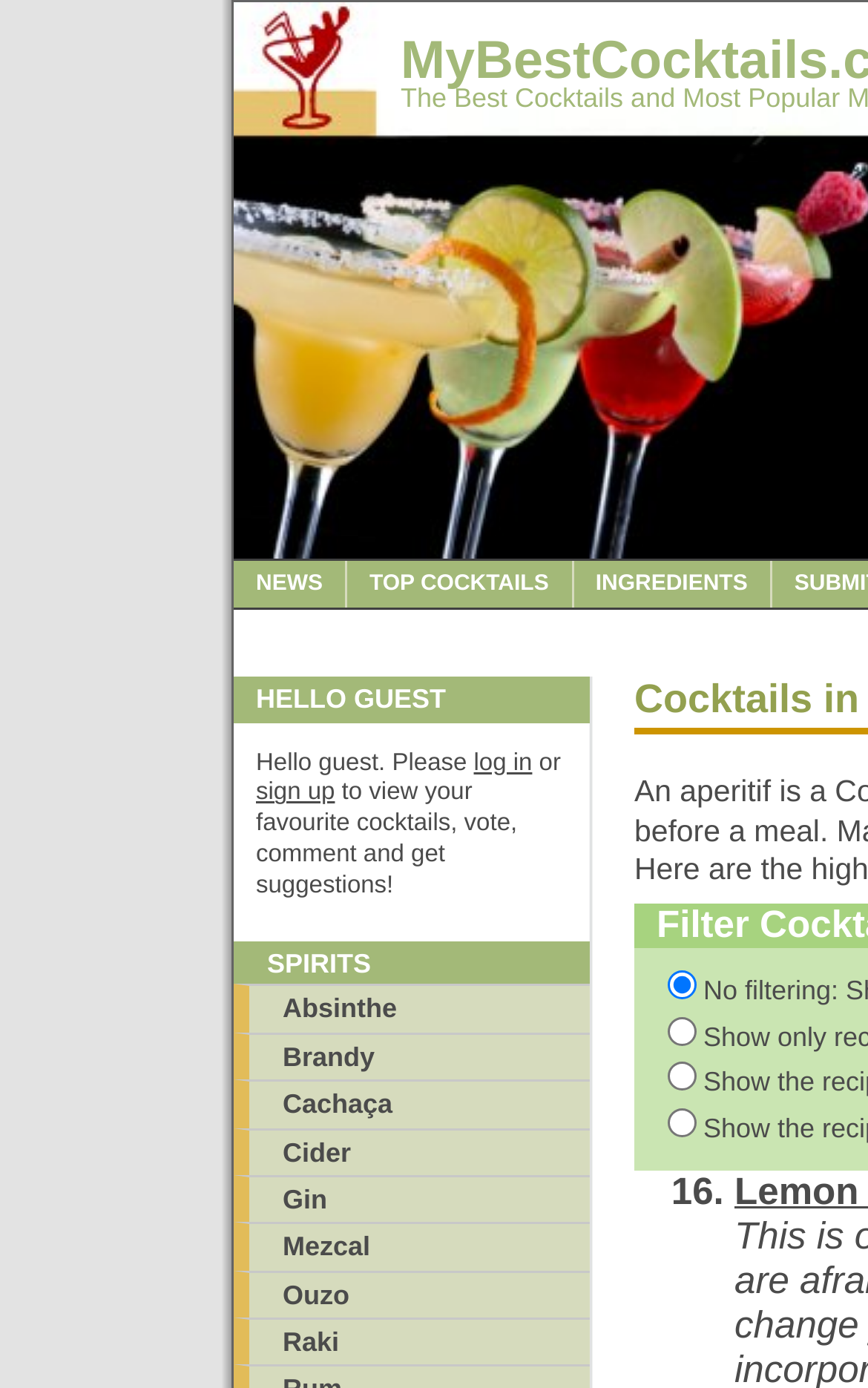Pinpoint the bounding box coordinates of the area that should be clicked to complete the following instruction: "Choose the first option". The coordinates must be given as four float numbers between 0 and 1, i.e., [left, top, right, bottom].

[0.769, 0.699, 0.803, 0.72]